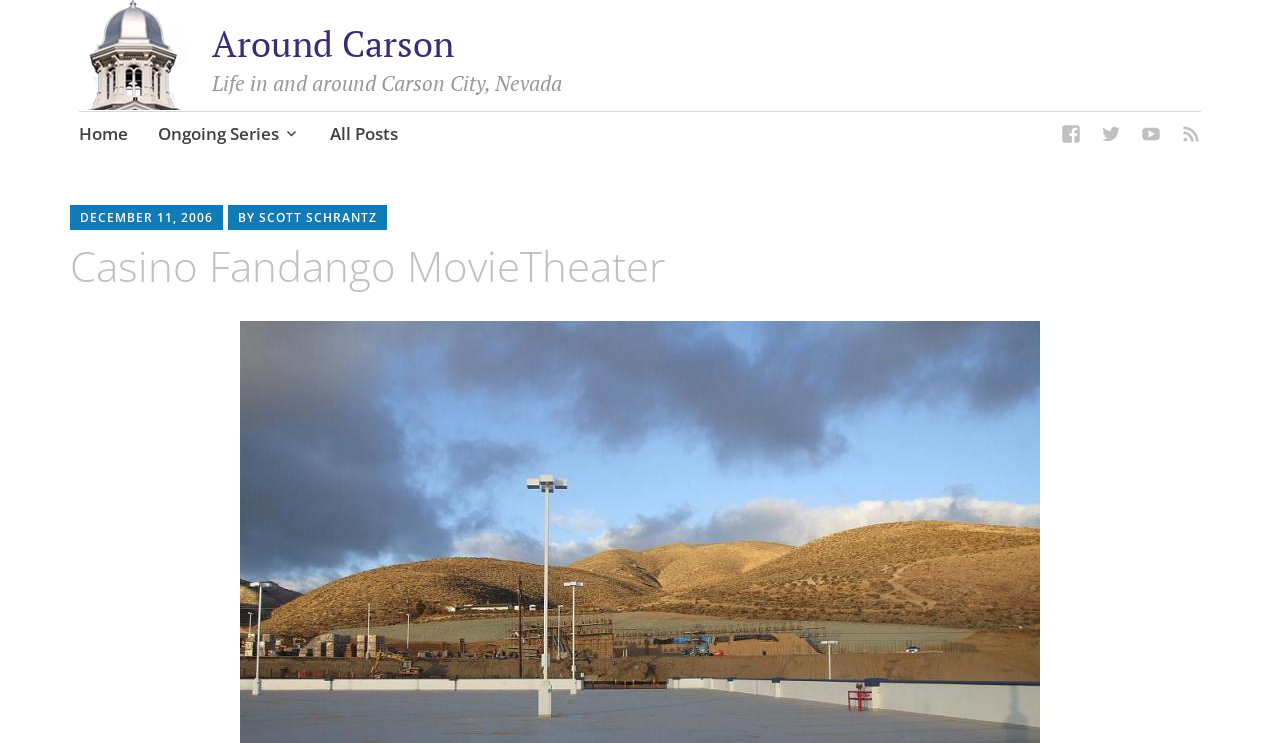Identify the bounding box for the described UI element. Provide the coordinates in (top-left x, top-left y, bottom-right x, bottom-right y) format with values ranging from 0 to 1: RSS

[0.923, 0.152, 0.939, 0.217]